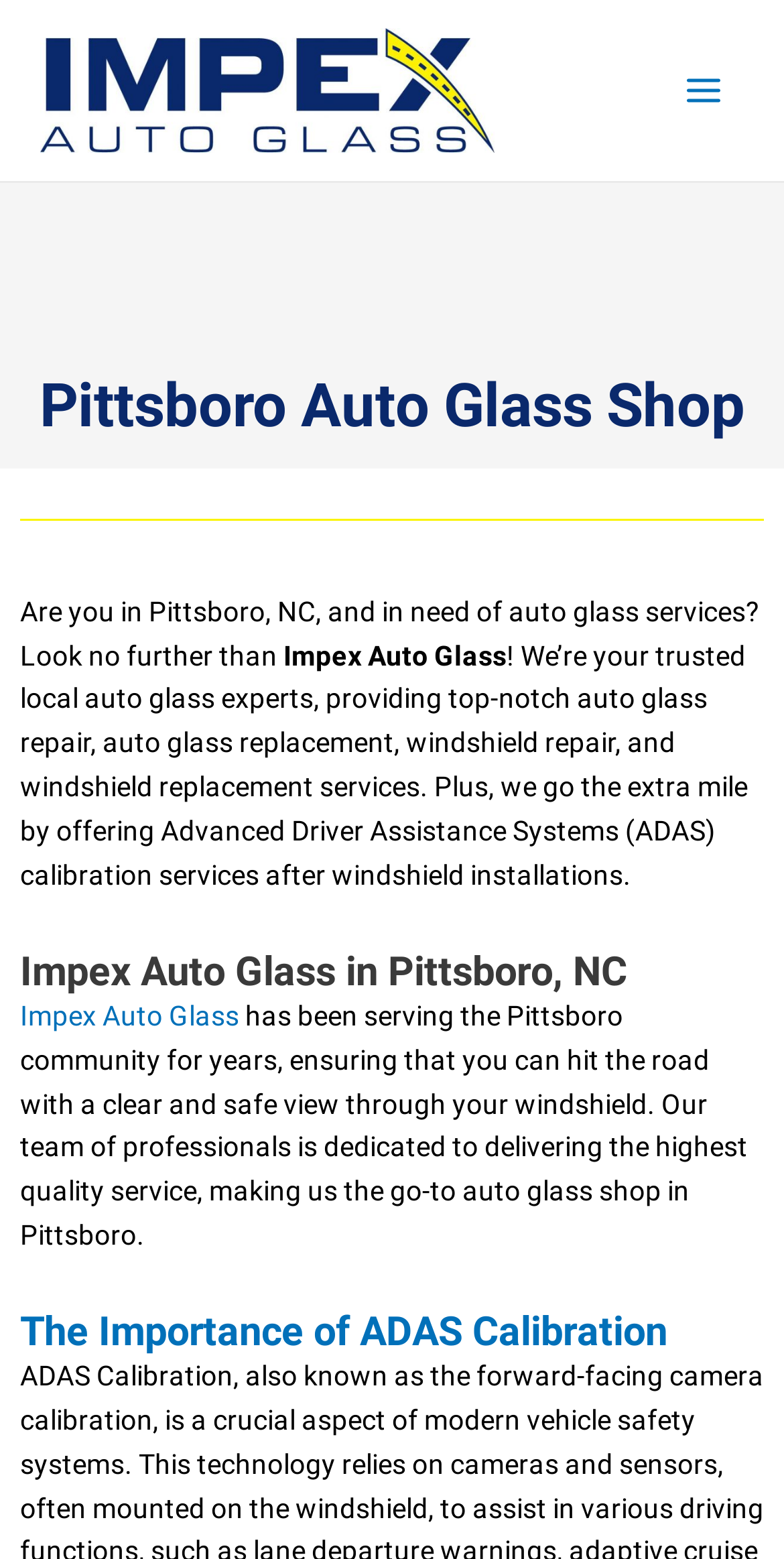Where is Impex Auto Glass located?
Using the image, respond with a single word or phrase.

Pittsboro, NC